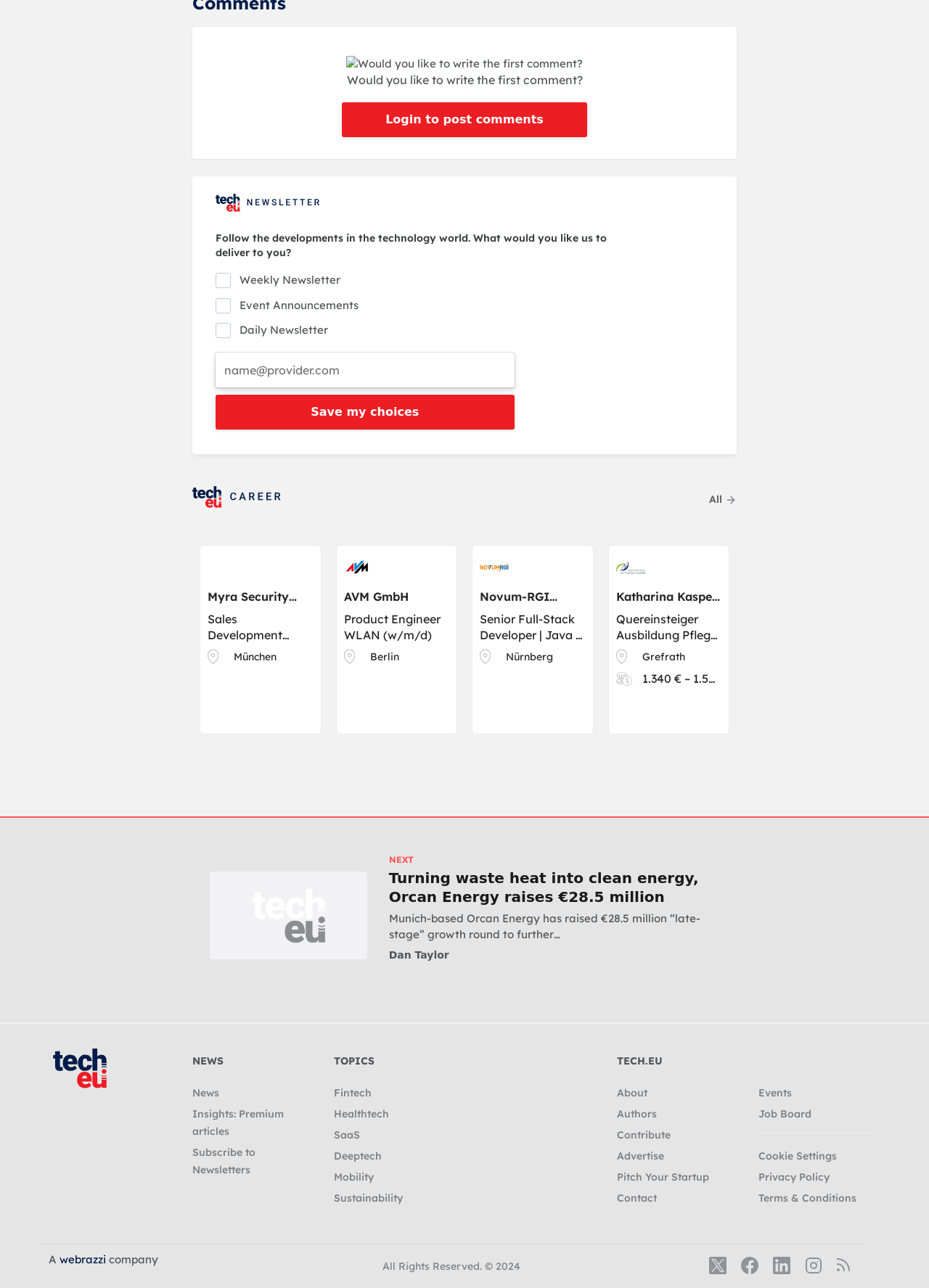Please identify the bounding box coordinates of the element's region that needs to be clicked to fulfill the following instruction: "Click on the 'Save my choices' button". The bounding box coordinates should consist of four float numbers between 0 and 1, i.e., [left, top, right, bottom].

[0.232, 0.307, 0.554, 0.334]